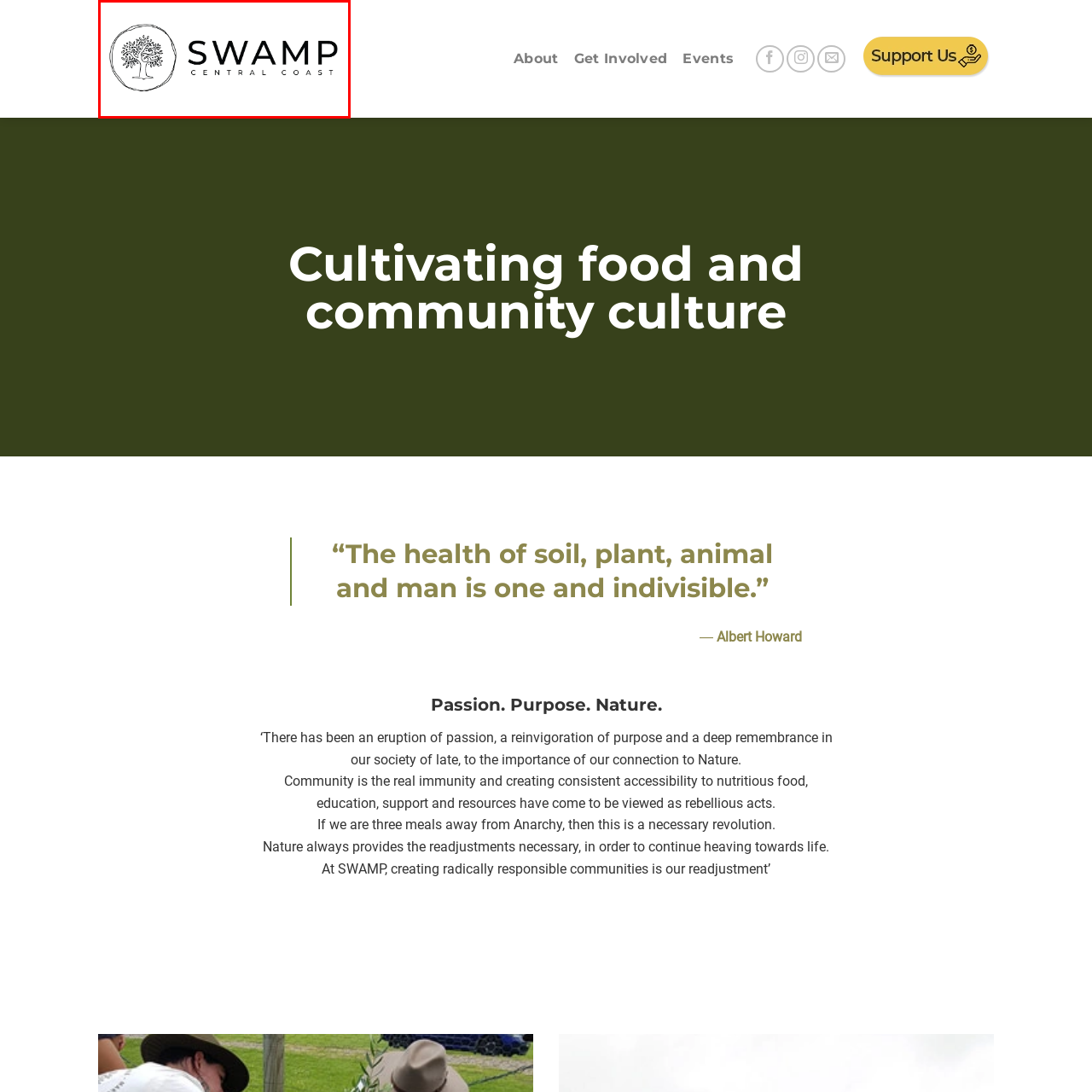Focus on the image marked by the red bounding box and offer an in-depth answer to the subsequent question based on the visual content: What is the purpose of the logo?

The logo serves as a visual representation of the organization's passion and purpose in promoting sustainable practices and community engagement, reflecting their commitment to fostering connections within the community and highlighting the importance of nature in everyday life.